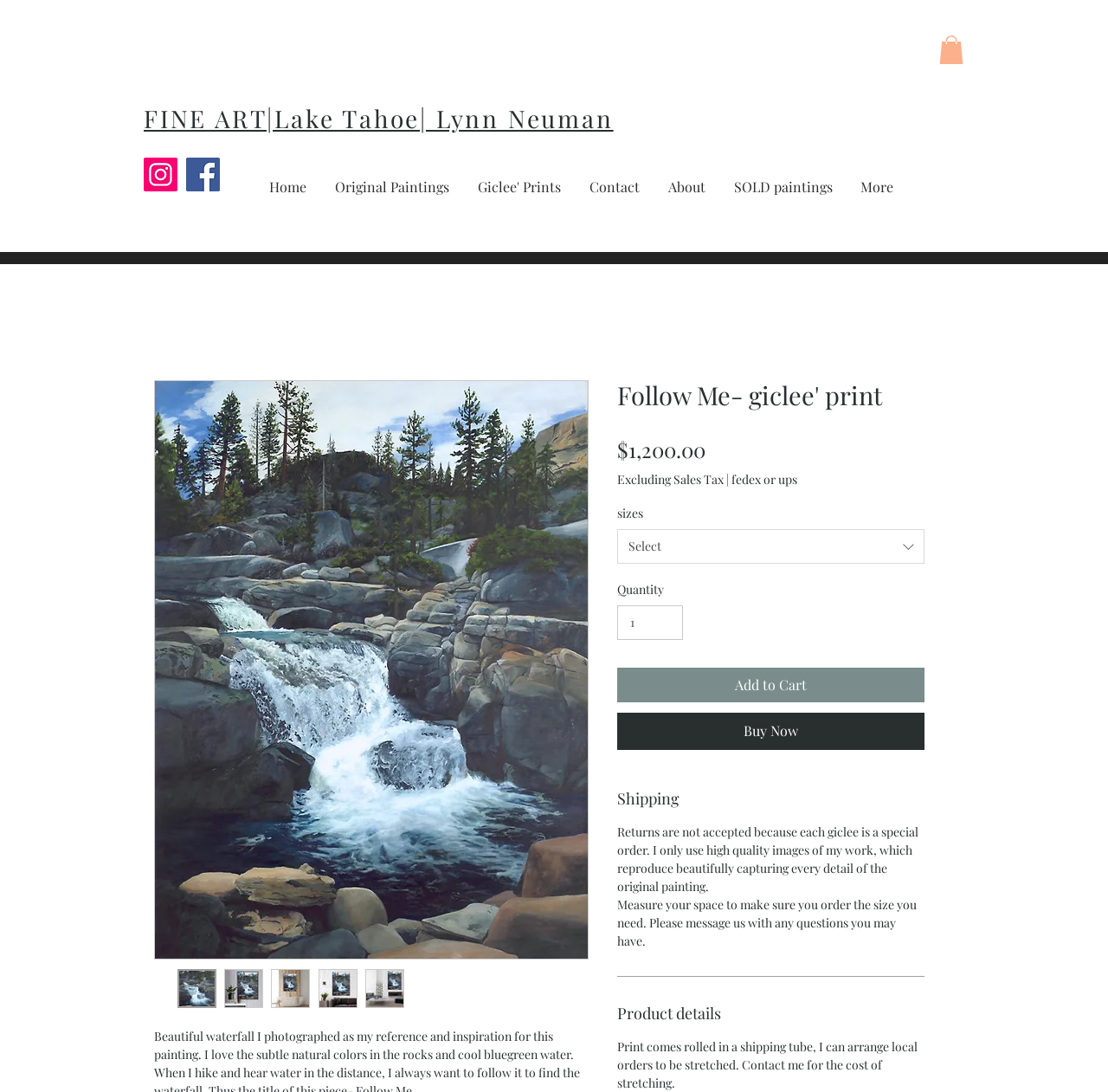What is the minimum value for the quantity spinbutton?
Answer briefly with a single word or phrase based on the image.

1